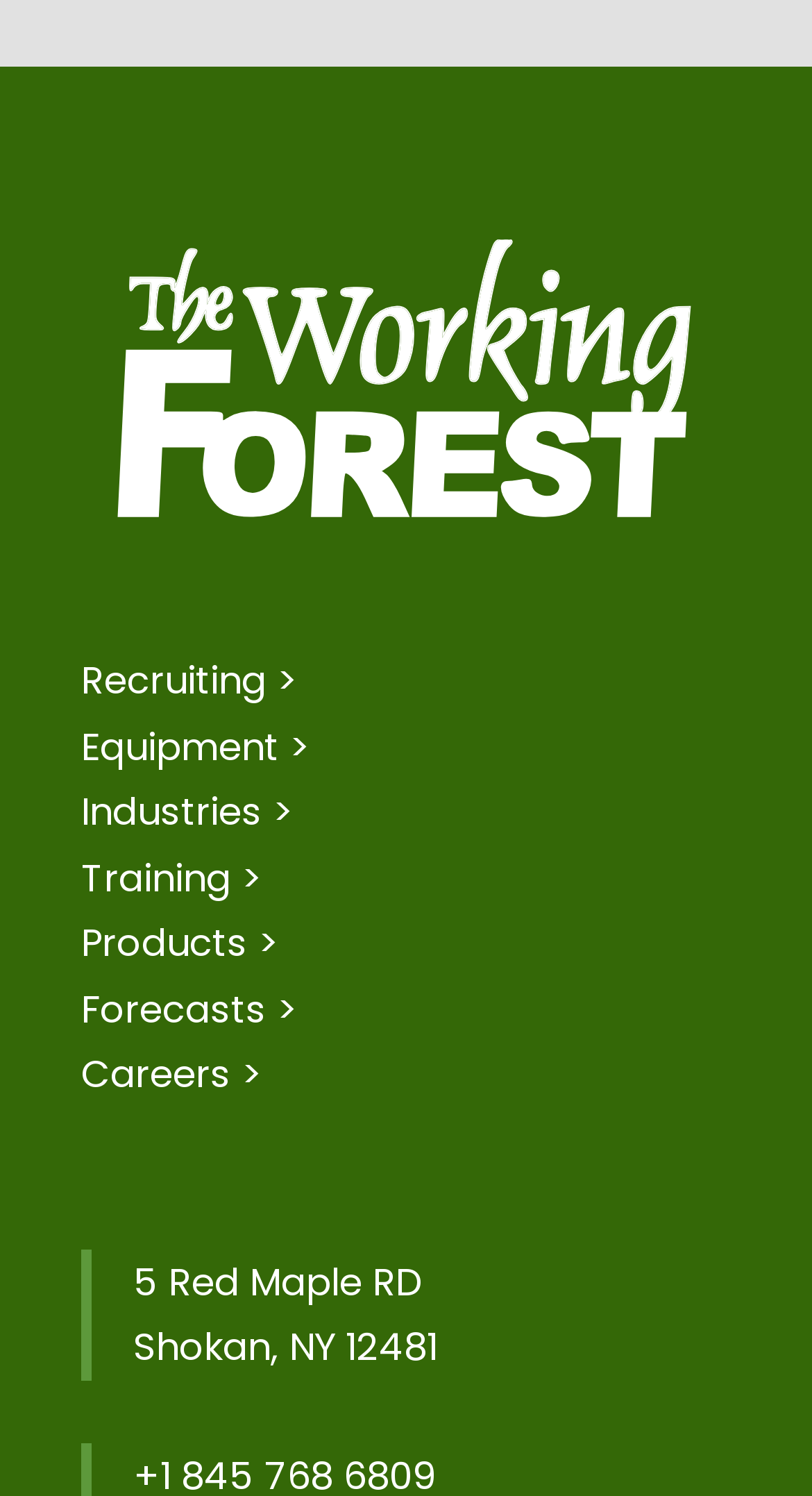Please identify the bounding box coordinates of the clickable area that will allow you to execute the instruction: "View address".

[0.164, 0.839, 0.518, 0.874]